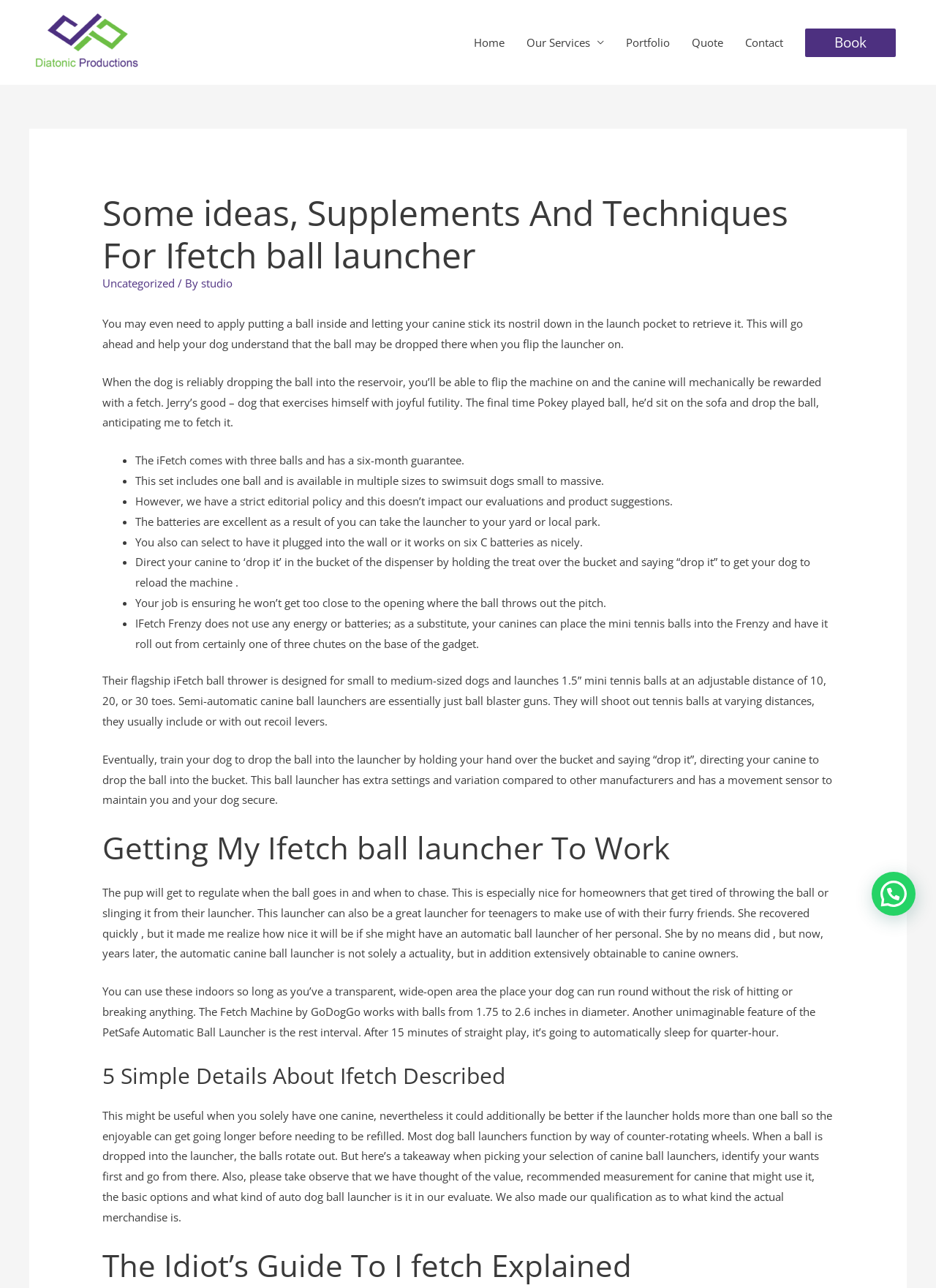Given the description "Home", determine the bounding box of the corresponding UI element.

[0.495, 0.016, 0.551, 0.05]